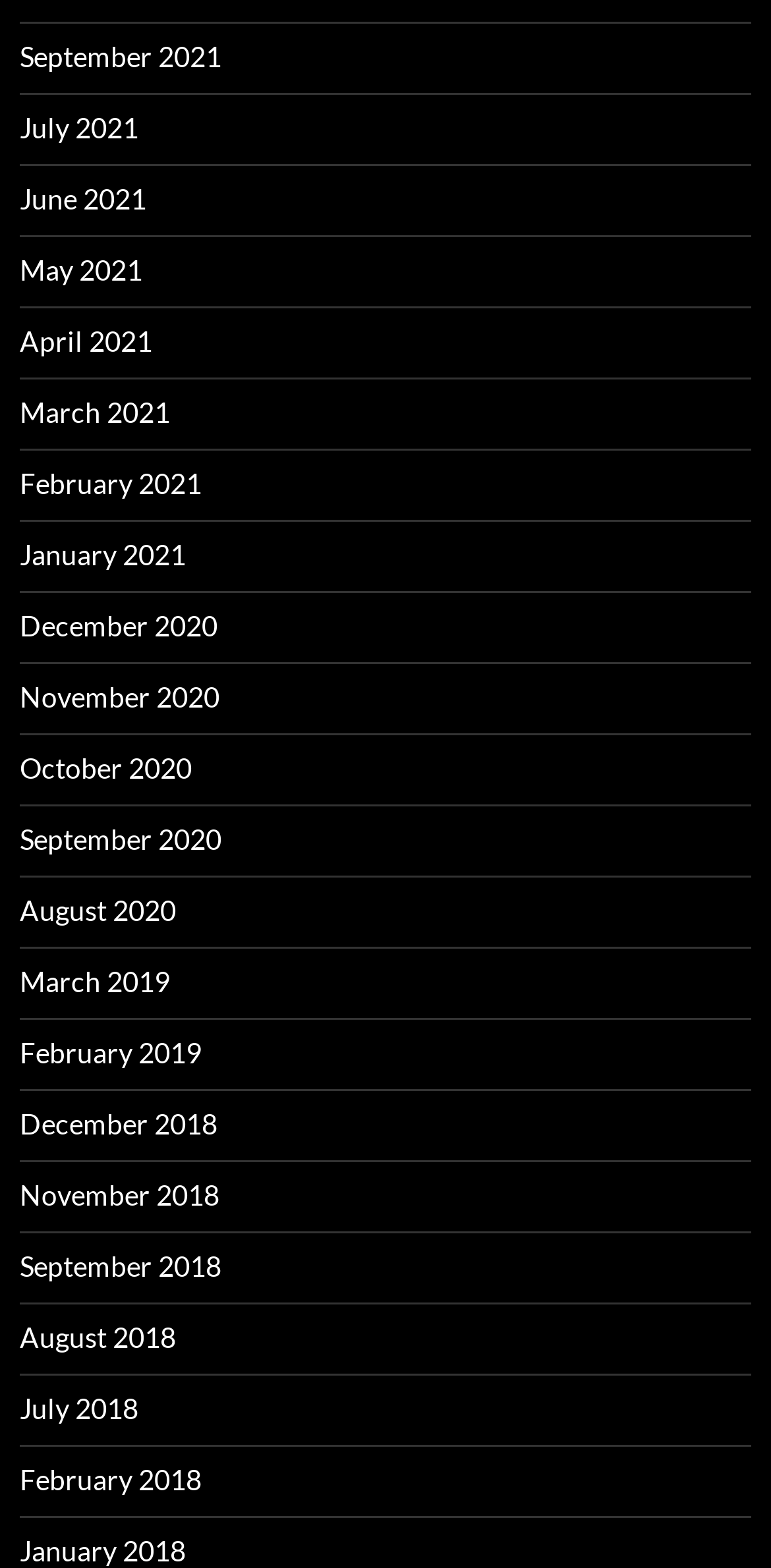Determine the bounding box coordinates for the area you should click to complete the following instruction: "view August 2018".

[0.026, 0.842, 0.228, 0.864]